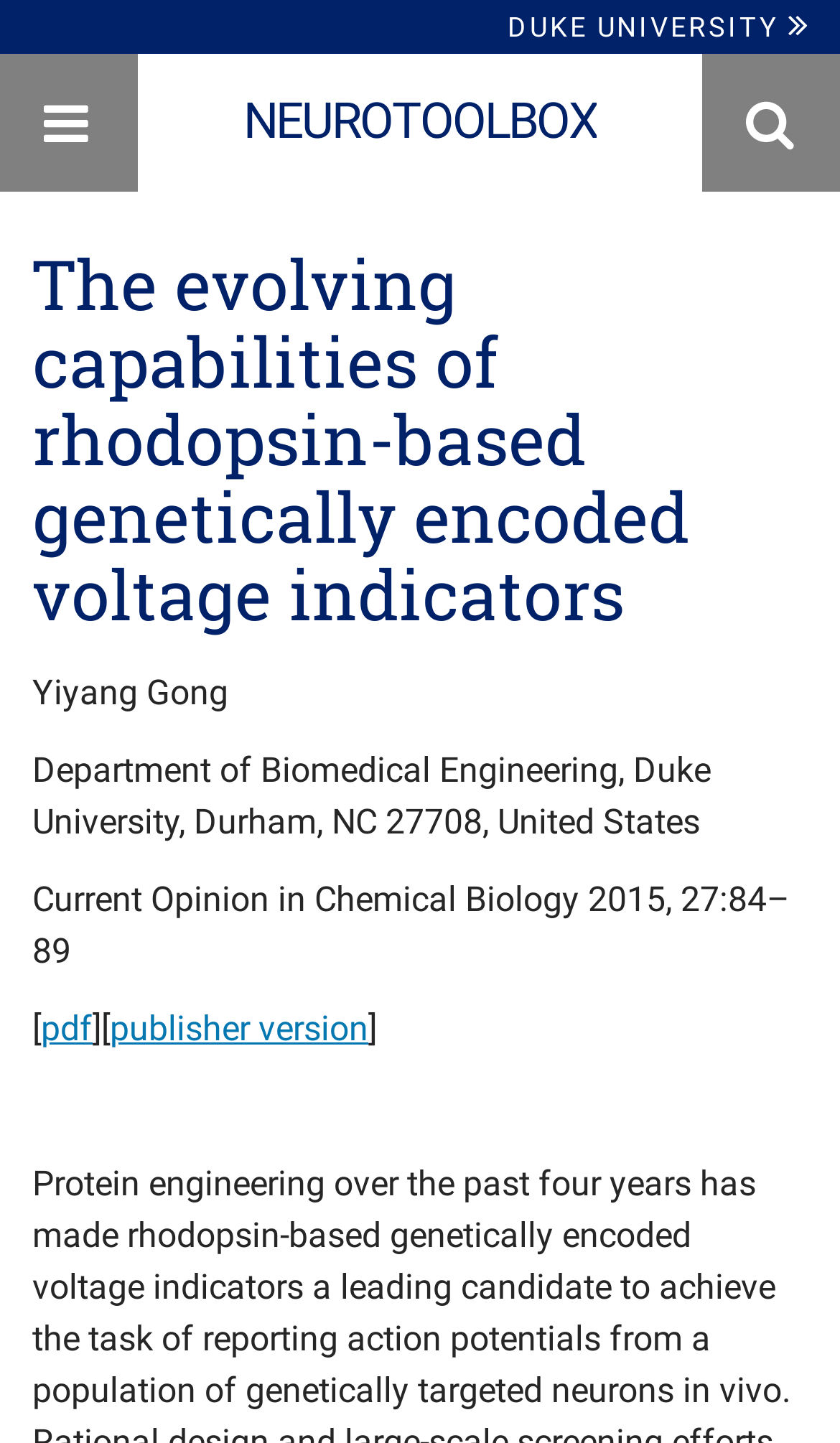Based on the visual content of the image, answer the question thoroughly: What is the publication year of the article?

The publication year of the article can be found by looking at the static text elements under the main heading. The third static text element mentions the publication year, which is 2015.